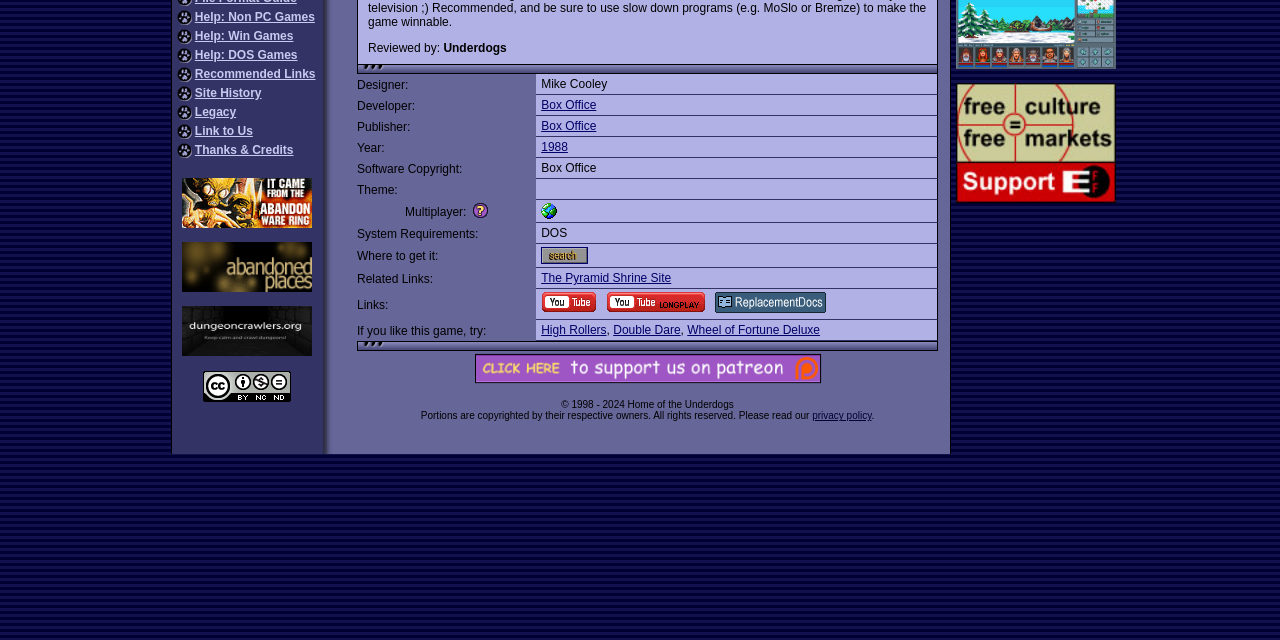Bounding box coordinates are specified in the format (top-left x, top-left y, bottom-right x, bottom-right y). All values are floating point numbers bounded between 0 and 1. Please provide the bounding box coordinate of the region this sentence describes: Robotika.SK

None